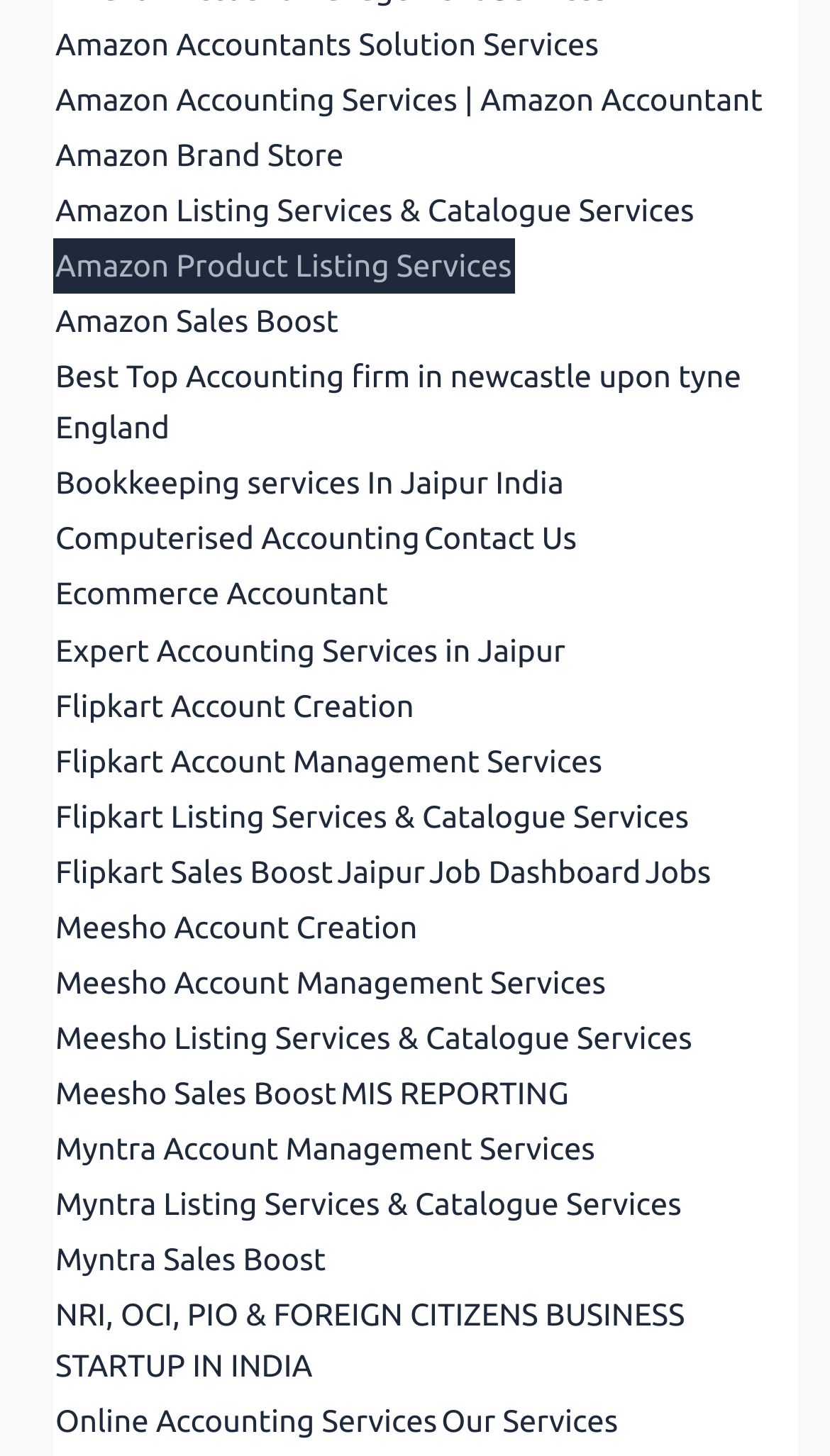Locate the bounding box coordinates of the element you need to click to accomplish the task described by this instruction: "Learn about Meesho Account Creation".

[0.064, 0.618, 0.506, 0.656]